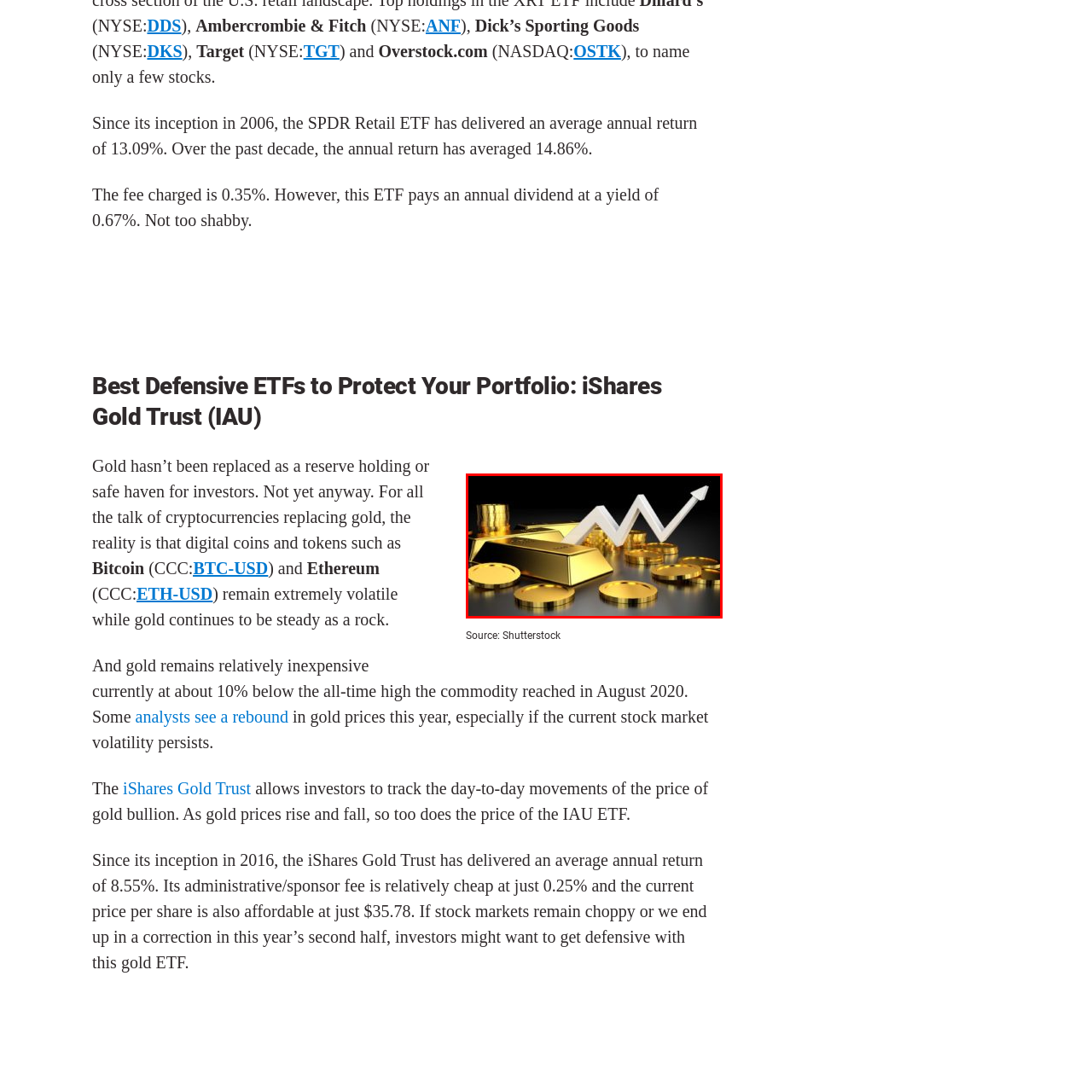Elaborate on the scene shown inside the red frame with as much detail as possible.

The image features a visually striking representation of gold investment, showcasing blocks of gold bullion, gold coins, and an upward-pointing chart symbolizing growth and increase in value. This imagery effectively conveys the stability and resilience of gold as a promising investment, particularly in times of market volatility. The graphical elements suggest that gold continues to serve as a reliable asset for investors seeking safety and potential returns, highlighting its ongoing relevance in financial strategies. As noted in the accompanying text, gold remains an attractive option for those looking to hedge against market fluctuations, further underscoring its importance in a diversified portfolio.